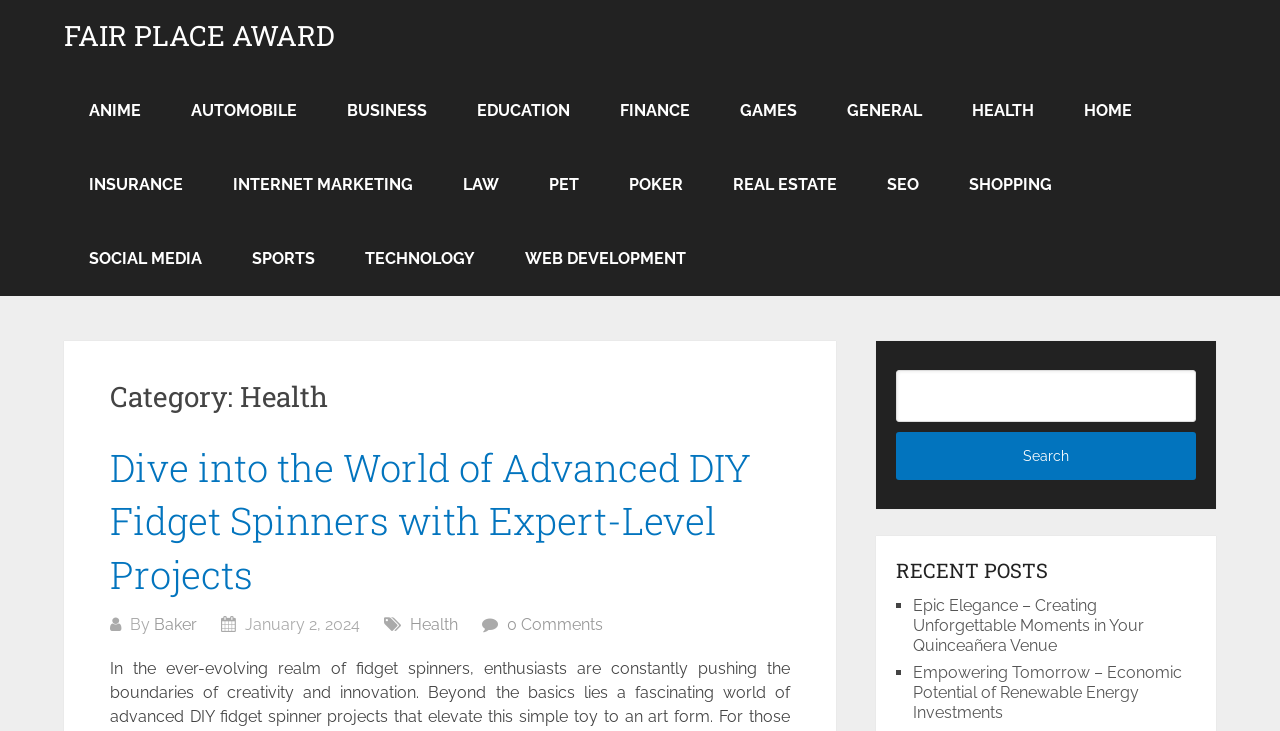Examine the screenshot and answer the question in as much detail as possible: How many recent posts are listed on the webpage?

I counted the list marker elements (■) and corresponding link elements, which indicate that there are two recent posts listed on the webpage.